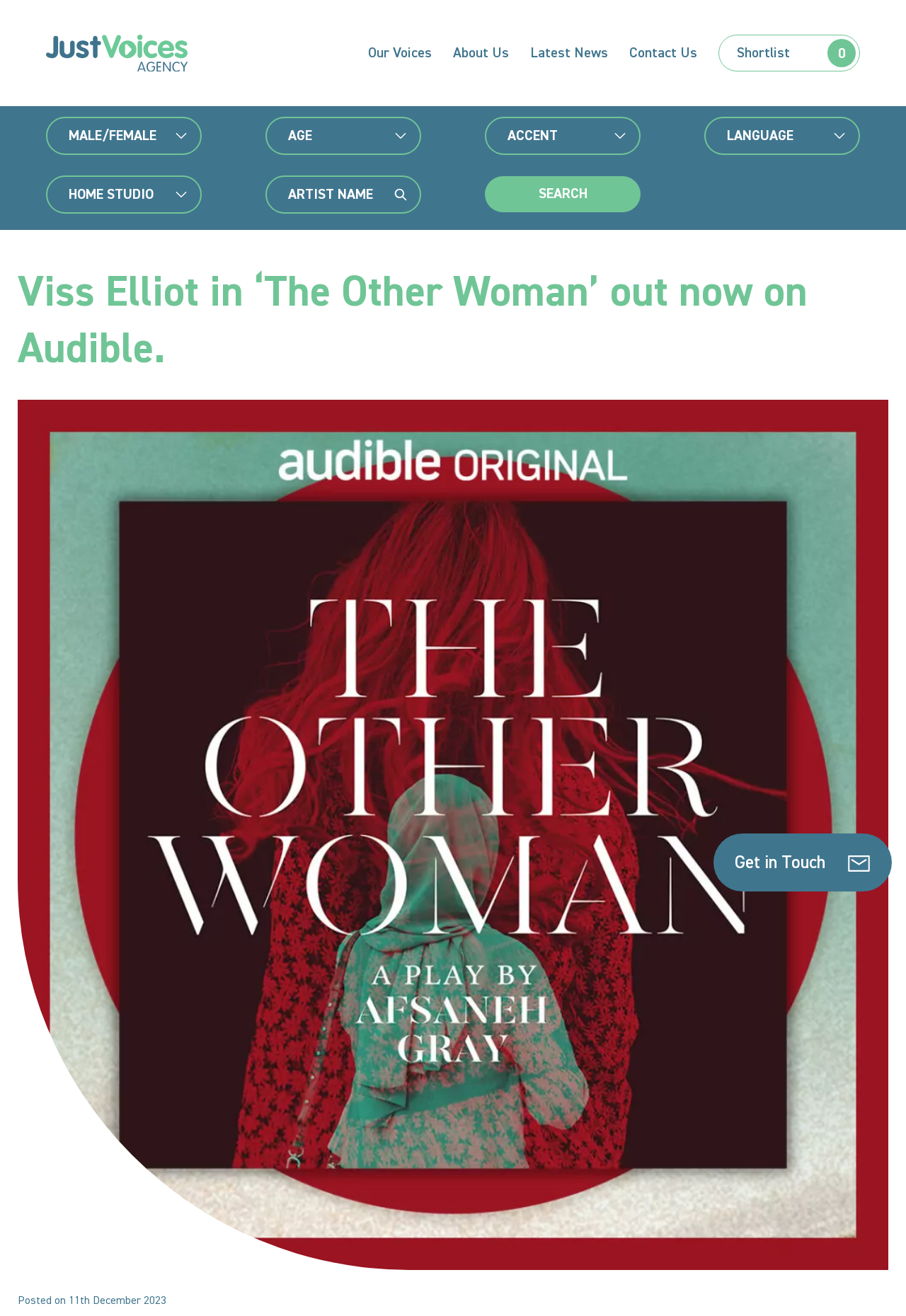What is the name of the audiobook platform?
Could you please answer the question thoroughly and with as much detail as possible?

The name of the audiobook platform is mentioned in the heading 'Viss Elliot in ‘The Other Woman’ out now on Audible.'